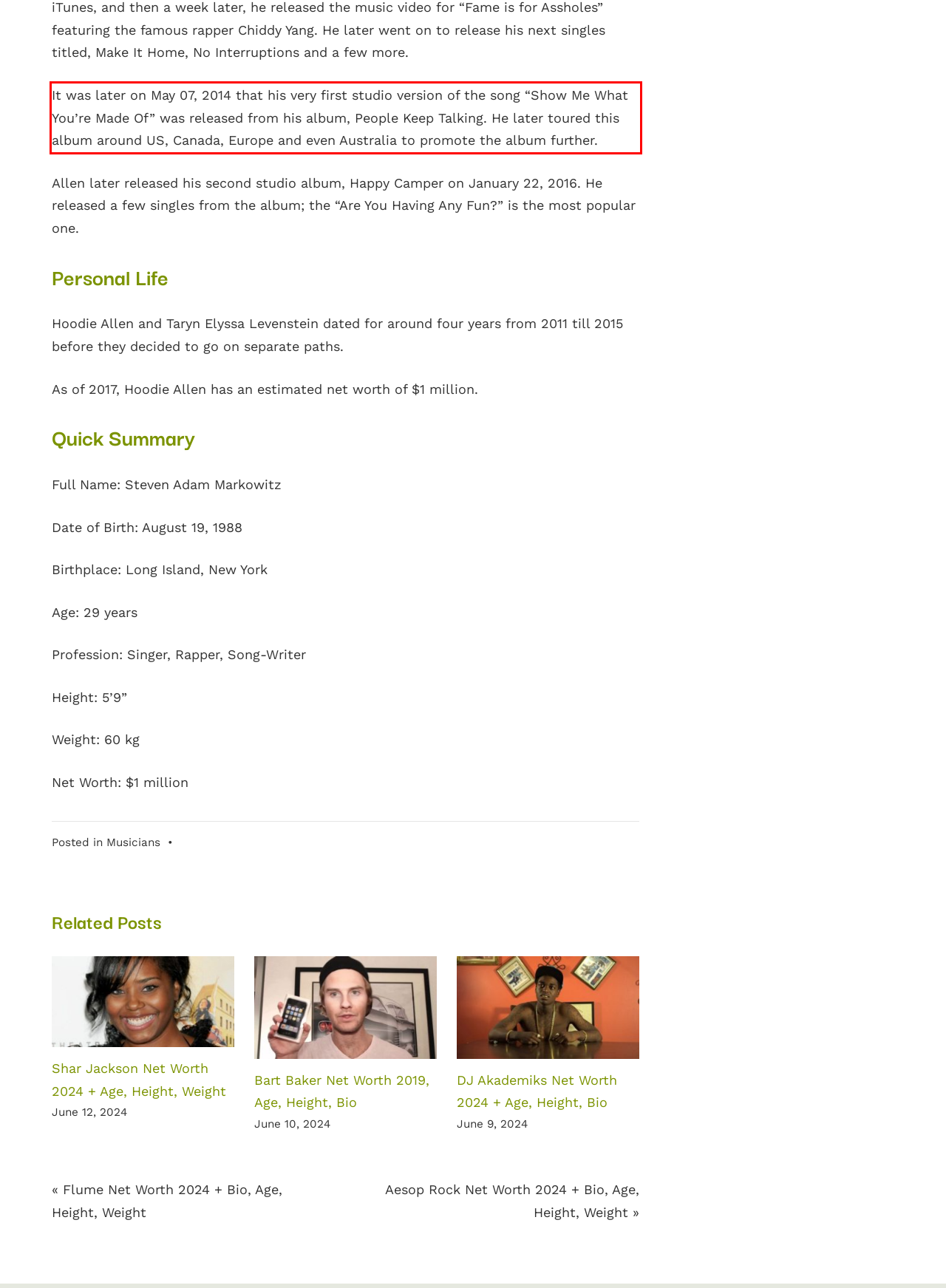You have a screenshot of a webpage with a red bounding box. Identify and extract the text content located inside the red bounding box.

It was later on May 07, 2014 that his very first studio version of the song “Show Me What You’re Made Of” was released from his album, People Keep Talking. He later toured this album around US, Canada, Europe and even Australia to promote the album further.